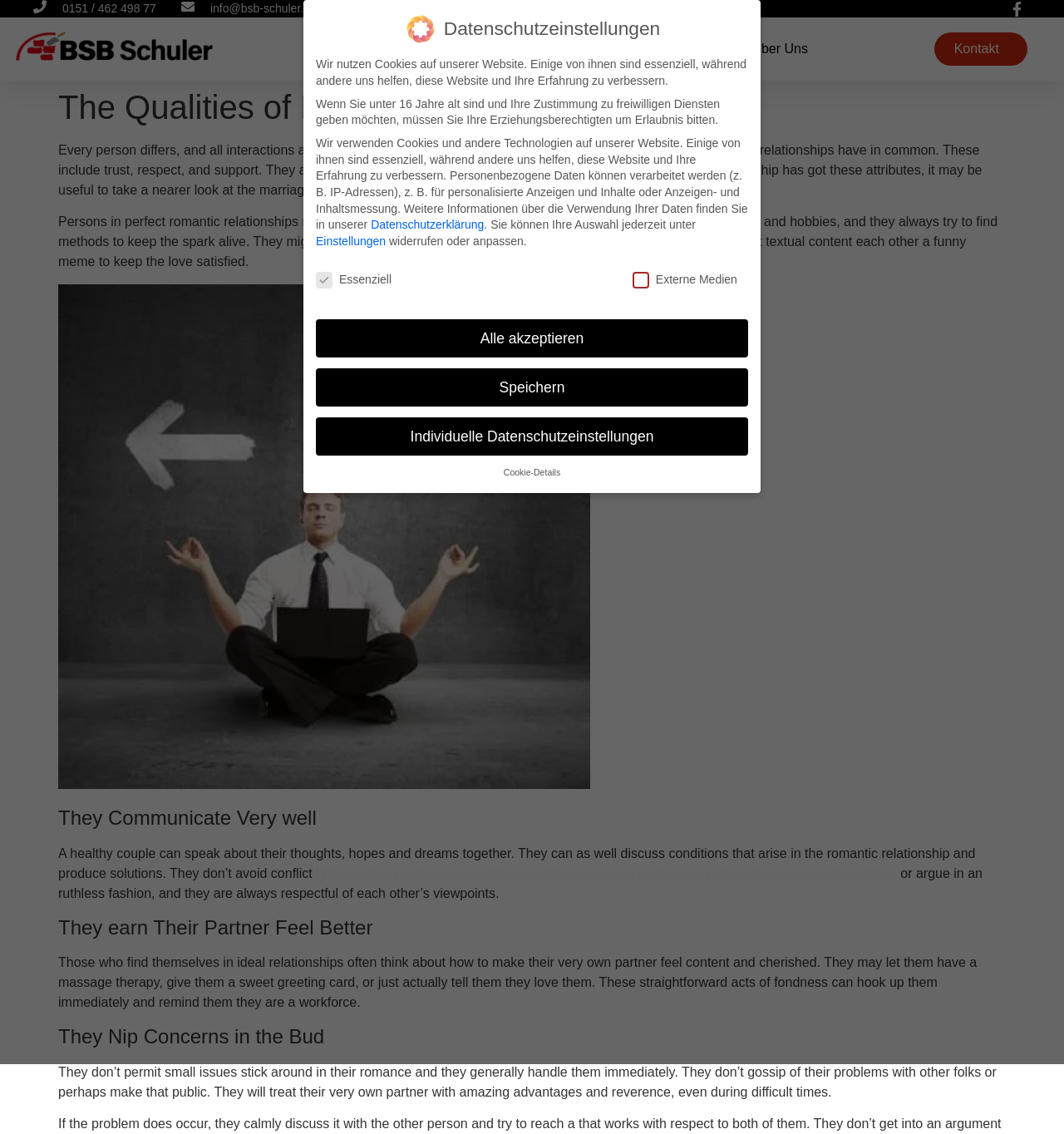Given the description of a UI element: "0151 / 462 498 77", identify the bounding box coordinates of the matching element in the webpage screenshot.

[0.059, 0.001, 0.147, 0.013]